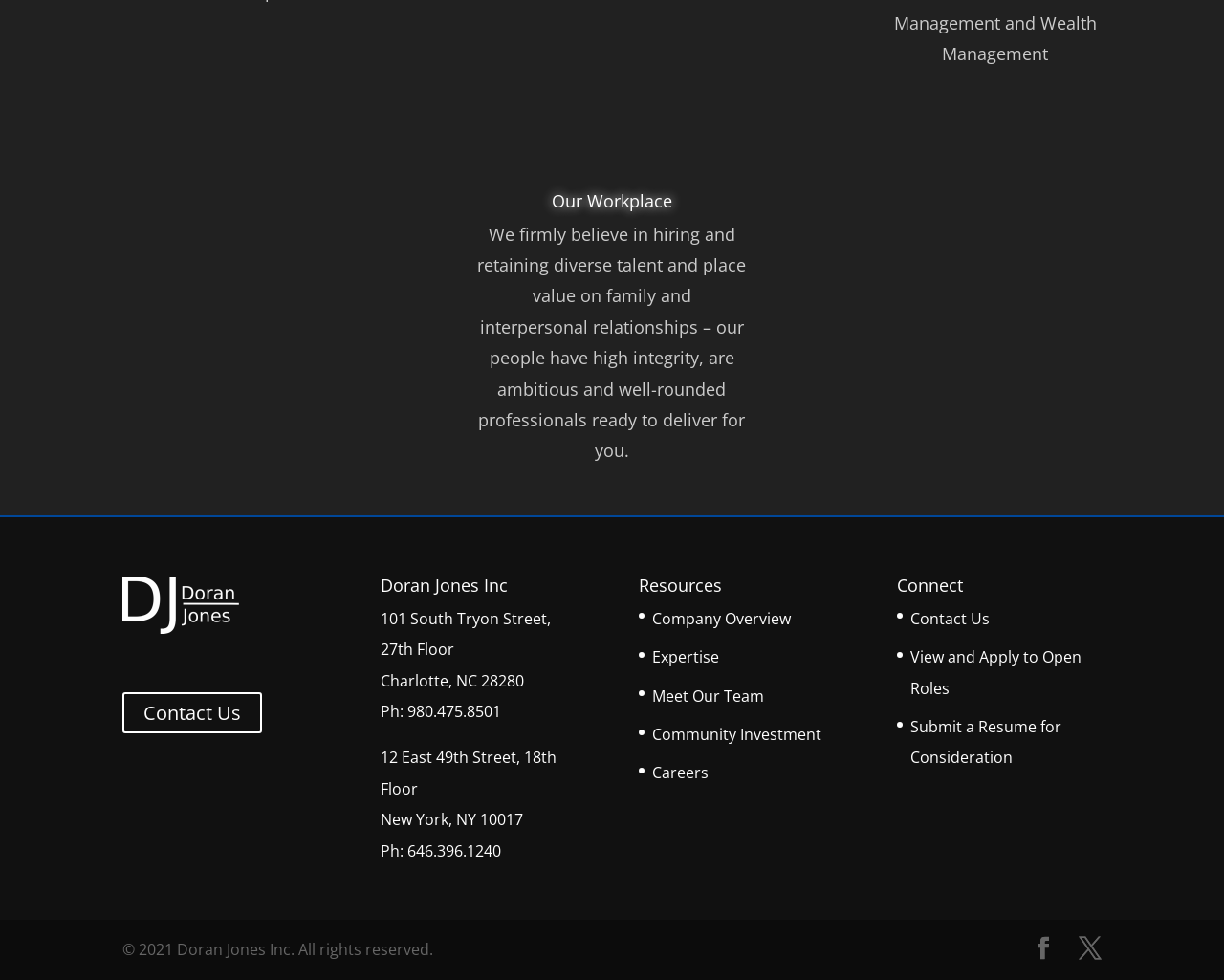Please provide a one-word or phrase answer to the question: 
What is the section title above the 'Company Overview' link?

Resources